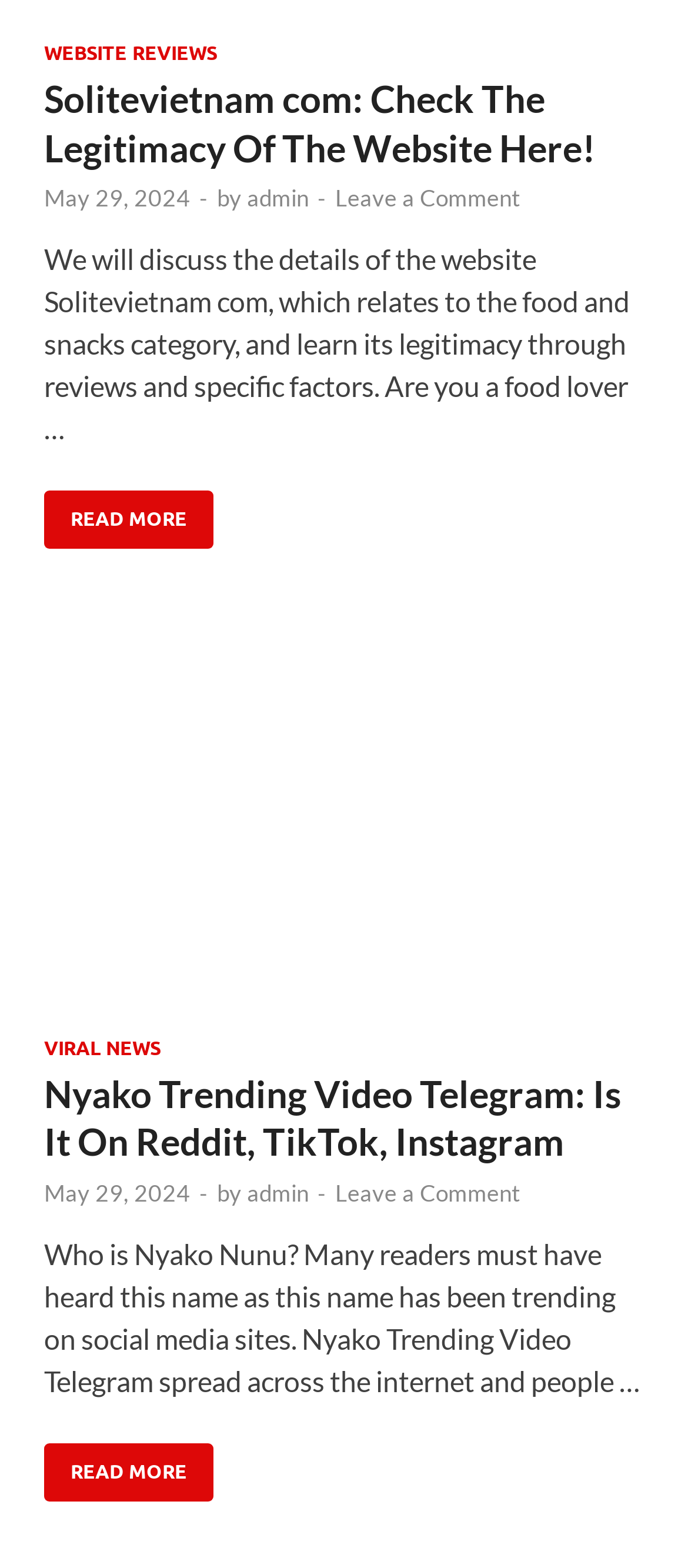Can you find the bounding box coordinates of the area I should click to execute the following instruction: "View the 'Complete Information Nyako Trending Video Telegram' article"?

[0.064, 0.406, 0.936, 0.66]